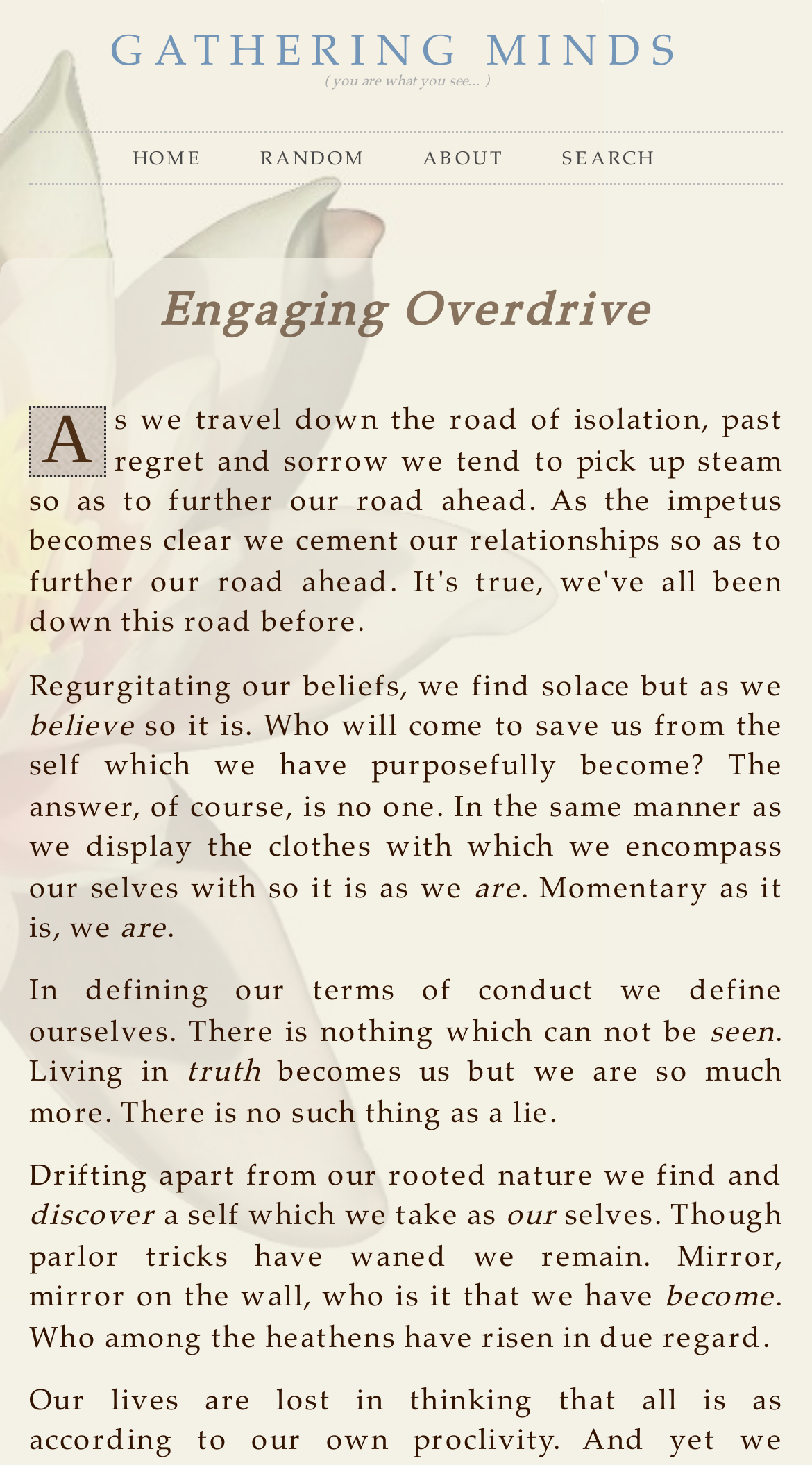Identify the bounding box of the UI element described as follows: "GATHERING MINDS". Provide the coordinates as four float numbers in the range of 0 to 1 [left, top, right, bottom].

[0.136, 0.02, 0.844, 0.053]